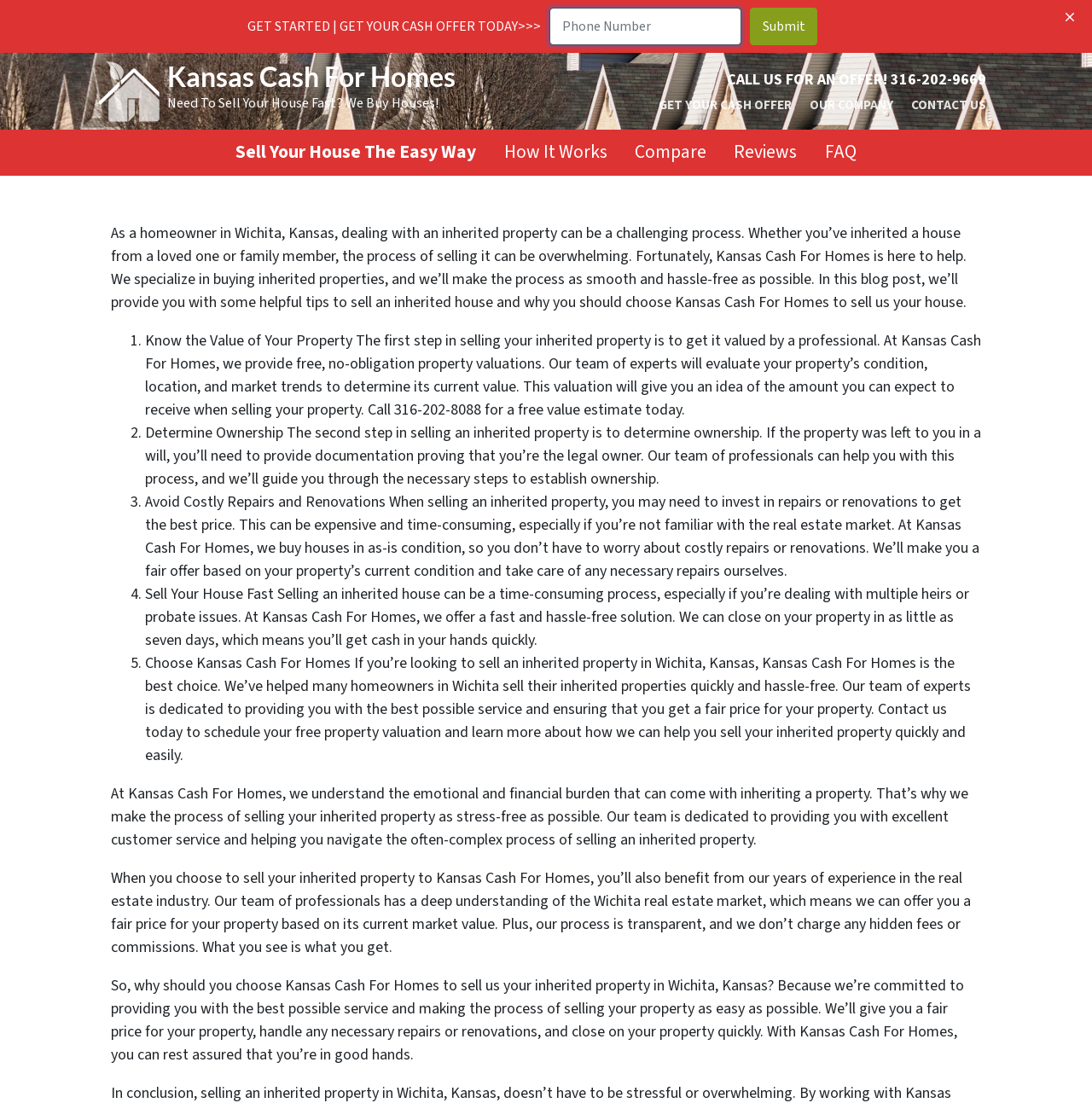Find the bounding box coordinates for the area you need to click to carry out the instruction: "Call for an offer". The coordinates should be four float numbers between 0 and 1, indicated as [left, top, right, bottom].

[0.666, 0.063, 0.812, 0.082]